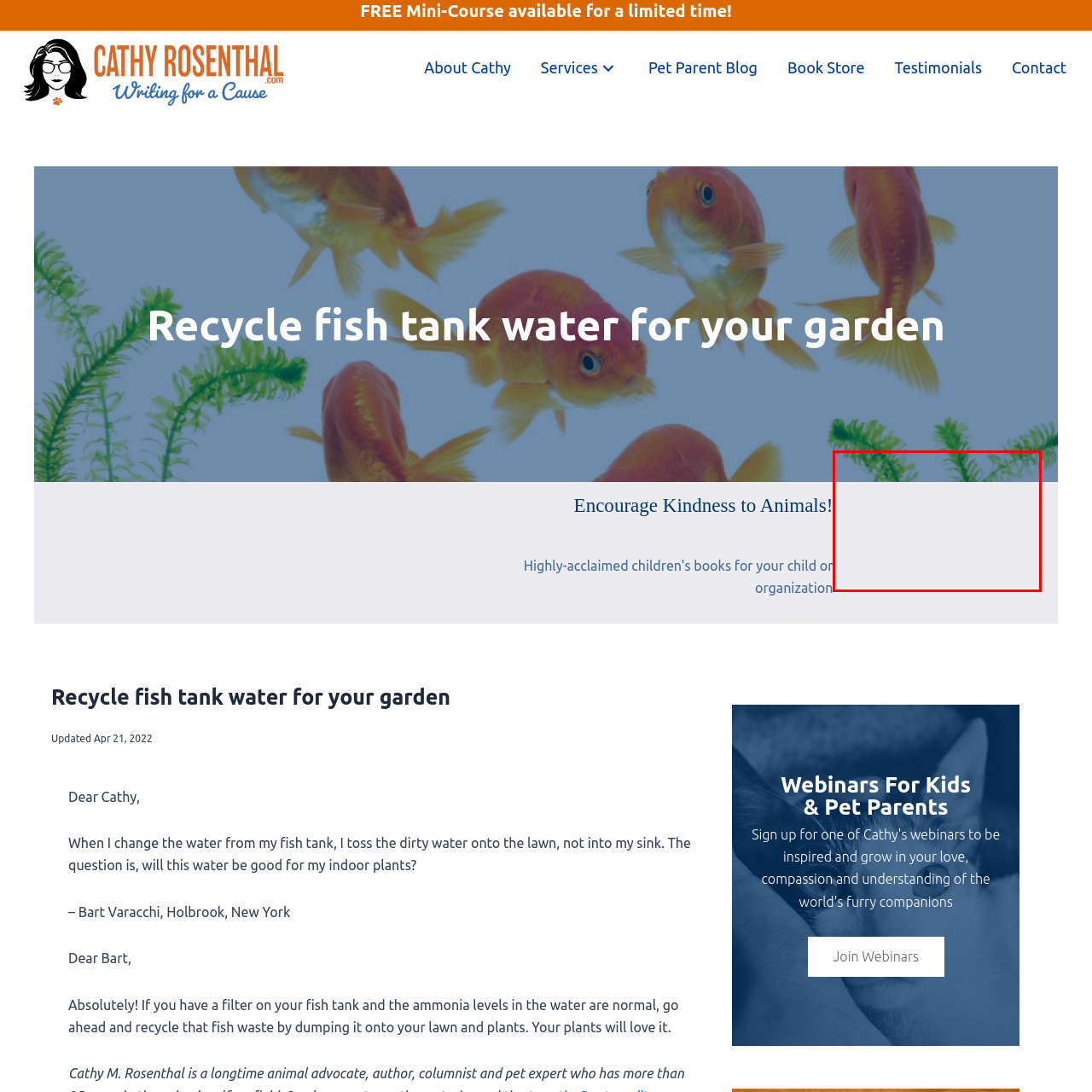What is the purpose of the image?
Focus on the visual details within the red bounding box and provide an in-depth answer based on your observations.

The image is intended to engage viewers with vivid imagery associated with nature and sustainability, promoting an environmentally conscious lifestyle by showcasing the benefits of using fish tank water as a natural fertilizer for plants.